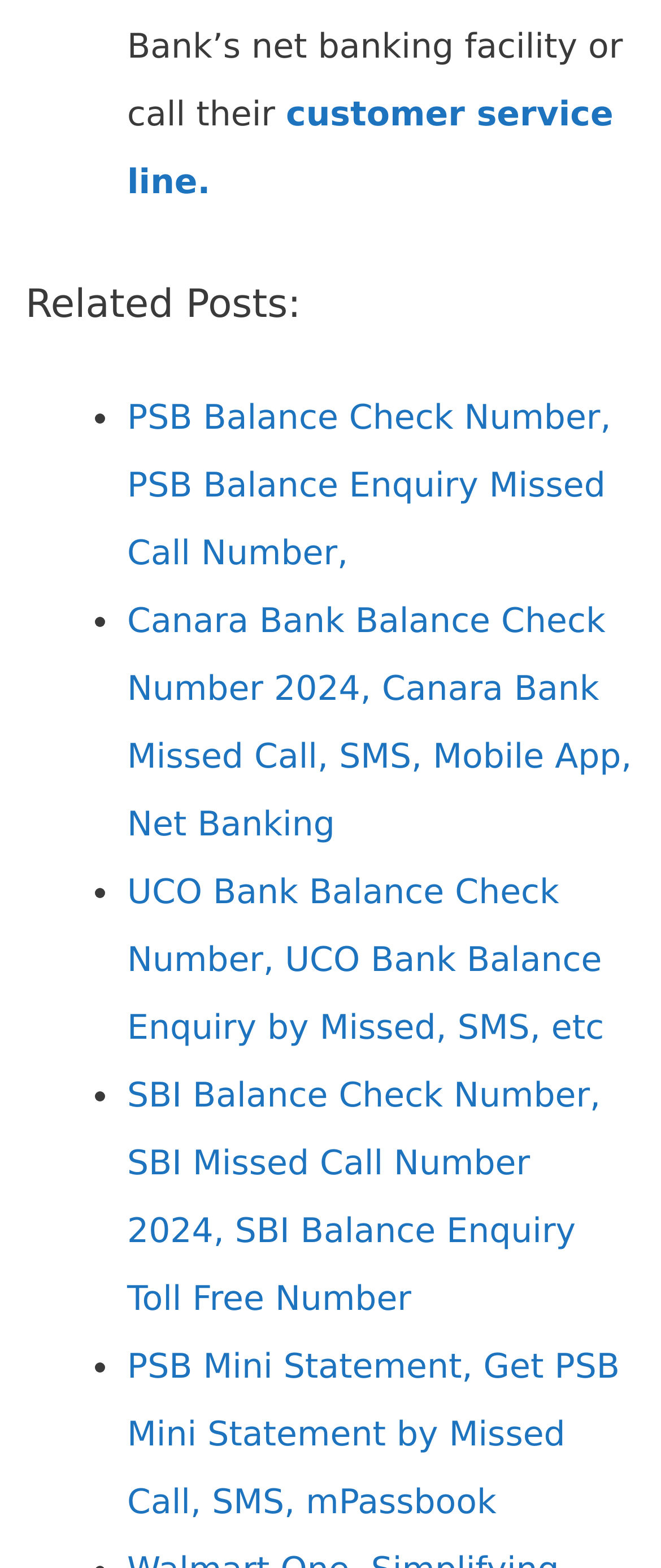How many related posts are listed?
Observe the image and answer the question with a one-word or short phrase response.

5